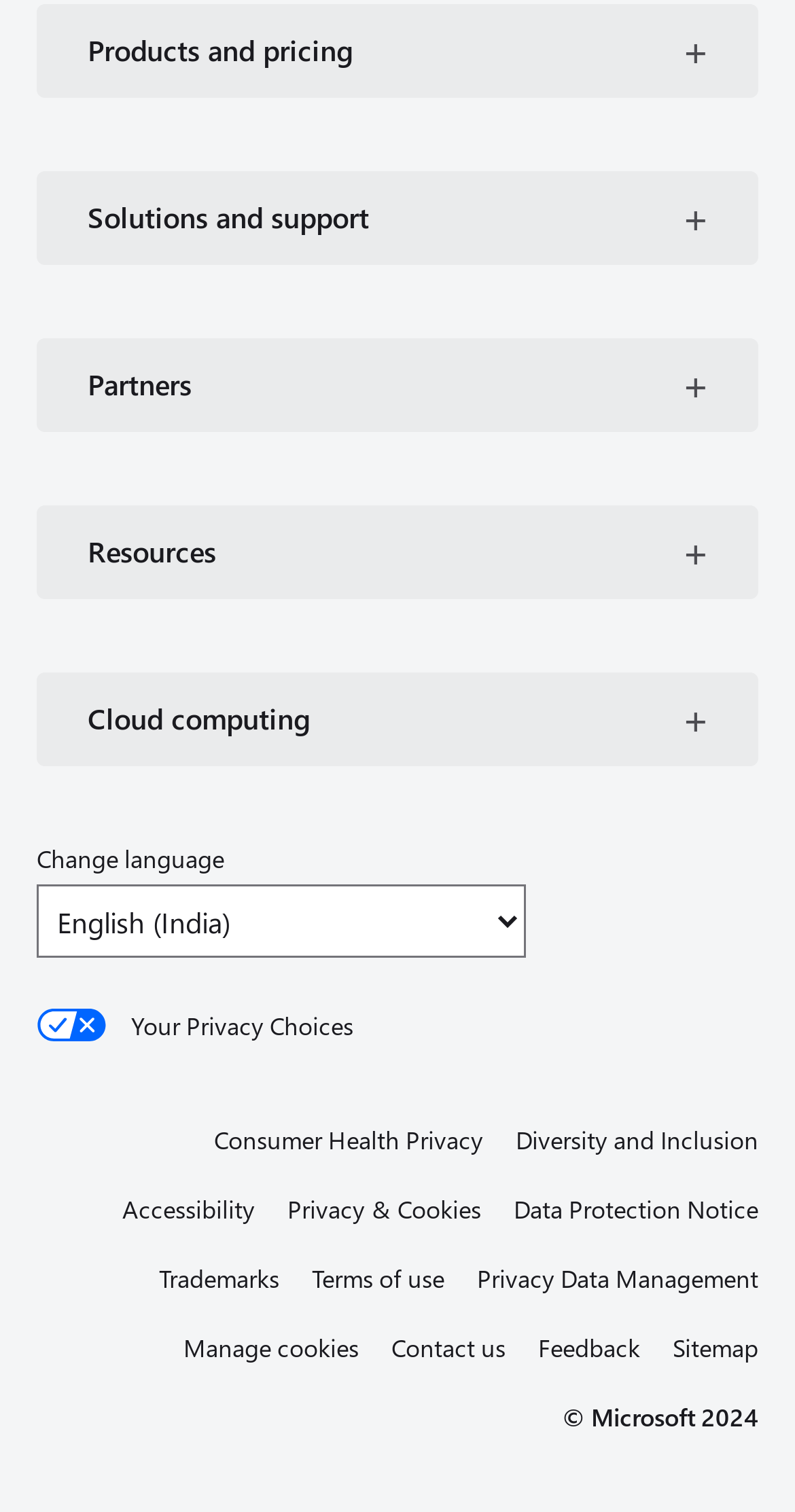Examine the image and give a thorough answer to the following question:
How many links are available under 'Resources'?

I found a button with the label 'Resources +' which is not expanded, and there are no links directly under it, so I assume there are no links available under 'Resources'.